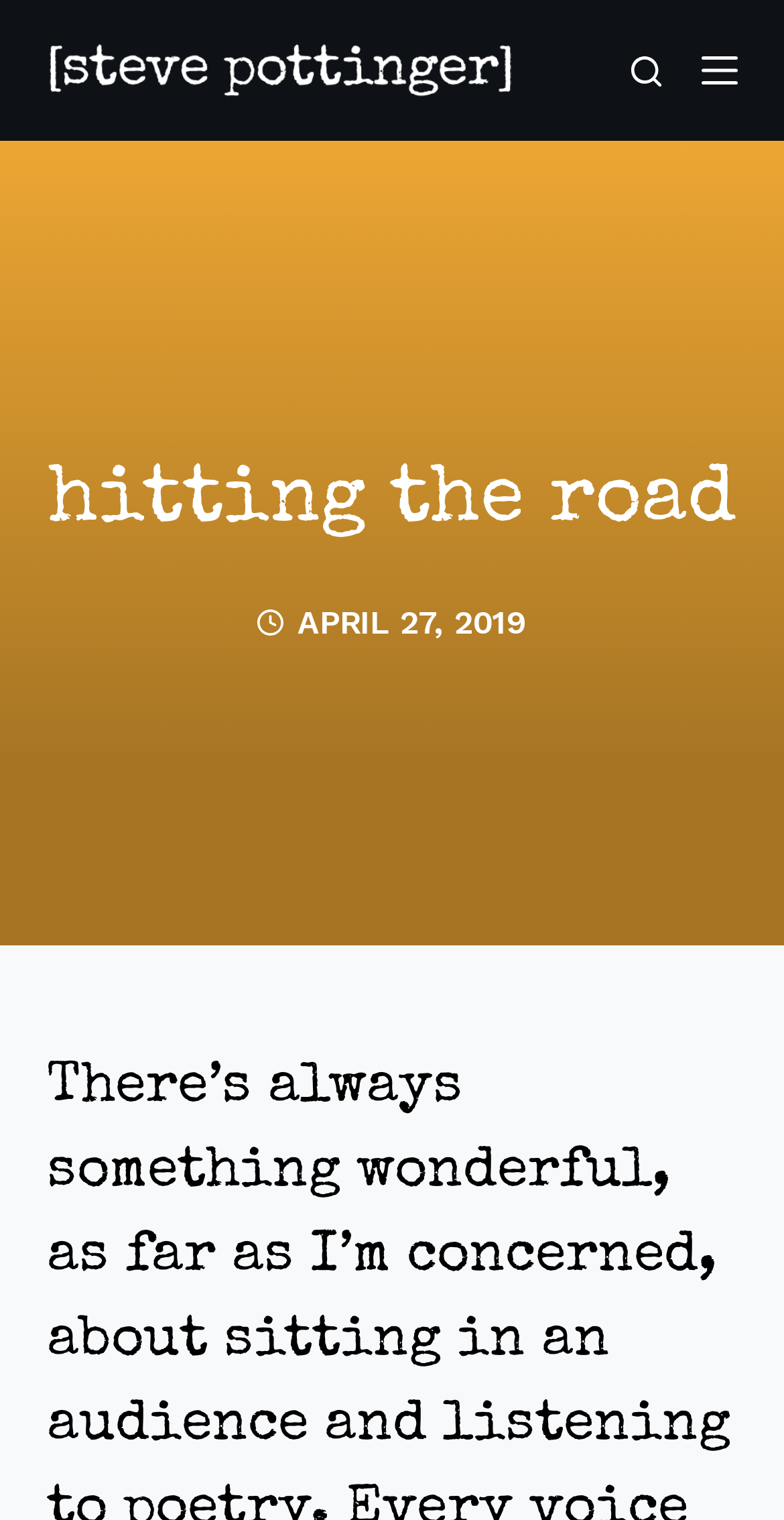Summarize the contents and layout of the webpage in detail.

The webpage is titled "hitting the road – [steve pottinger]" and appears to be a personal blog or website. At the top left corner, there is a "Skip to content" link, followed by a link to "steve pottinger" which is accompanied by an image of the same name. 

On the top right corner, there are two buttons, "Search" and "Menu", positioned side by side. Below the top section, there is a header that spans the width of the page, containing the title "hitting the road" in a heading element. 

To the right of the title, there is a small image, and next to it, a time element displaying the date "APRIL 27, 2019". The overall layout suggests a simple and clean design, with a focus on the title and the author's name.